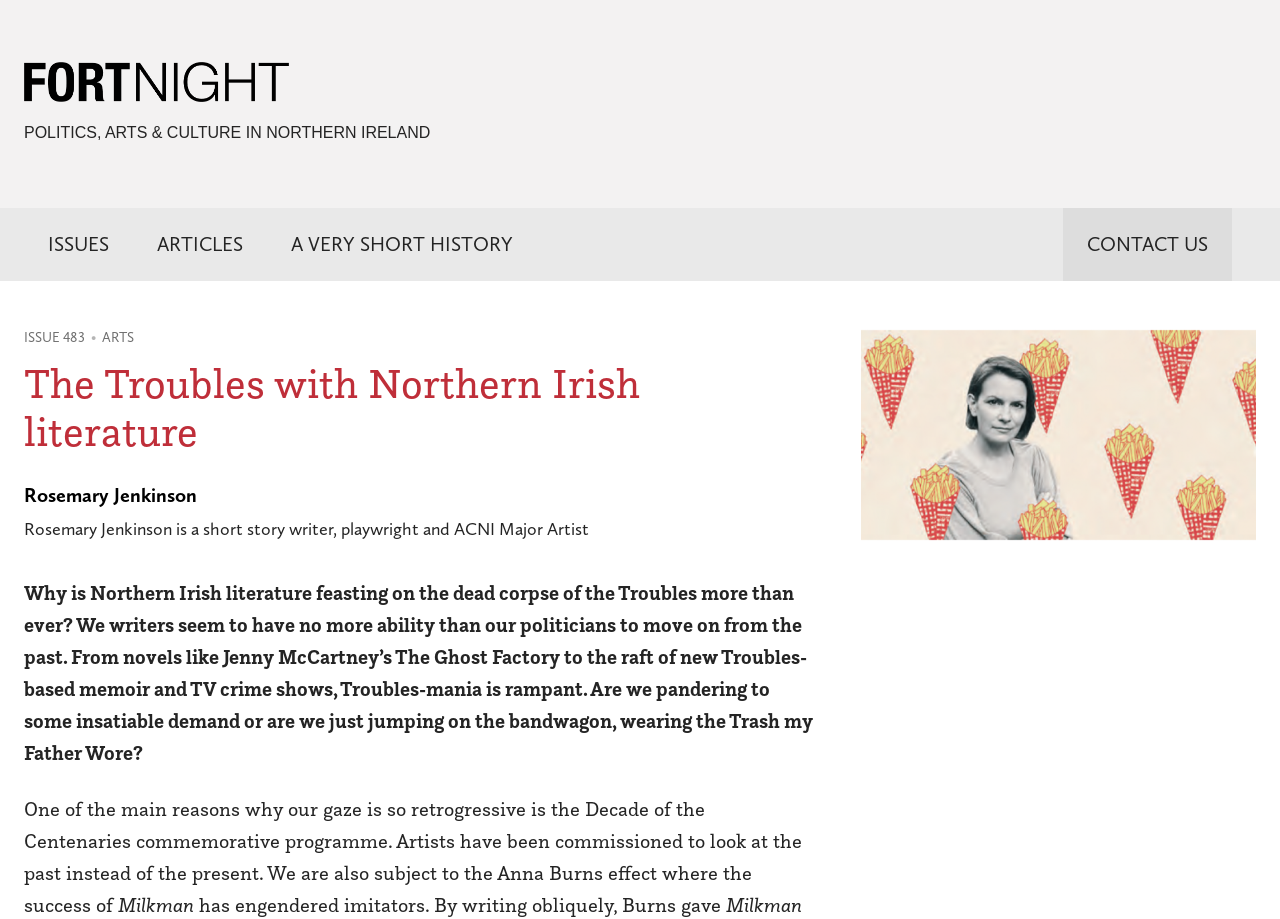Identify the bounding box coordinates for the element that needs to be clicked to fulfill this instruction: "Read article about The Troubles with Northern Irish literature". Provide the coordinates in the format of four float numbers between 0 and 1: [left, top, right, bottom].

[0.019, 0.39, 0.635, 0.495]